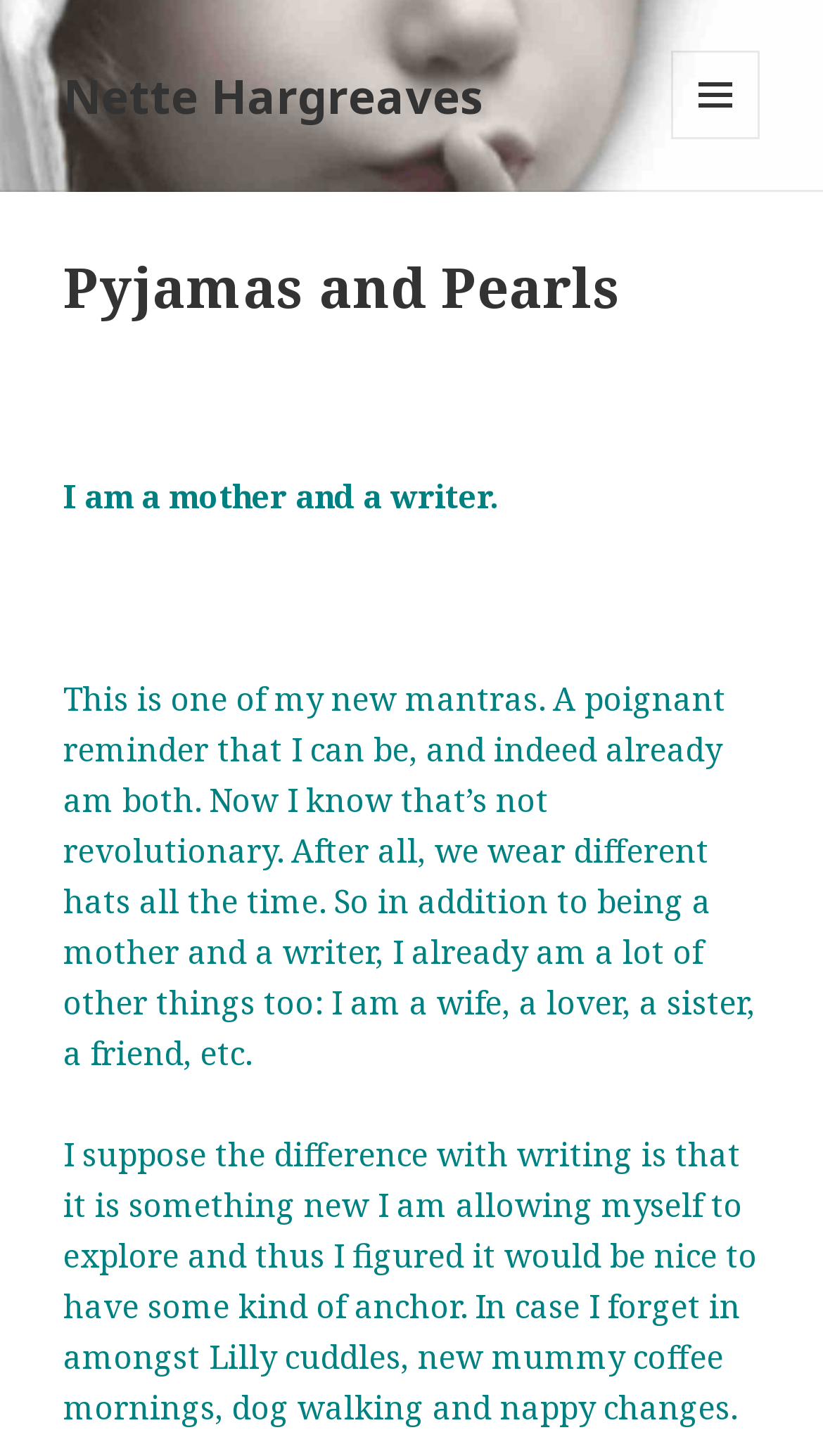Analyze the image and deliver a detailed answer to the question: What is the author's profession?

The author's profession can be inferred from the text 'I am a mother and a writer.' which suggests that the author is a writer.